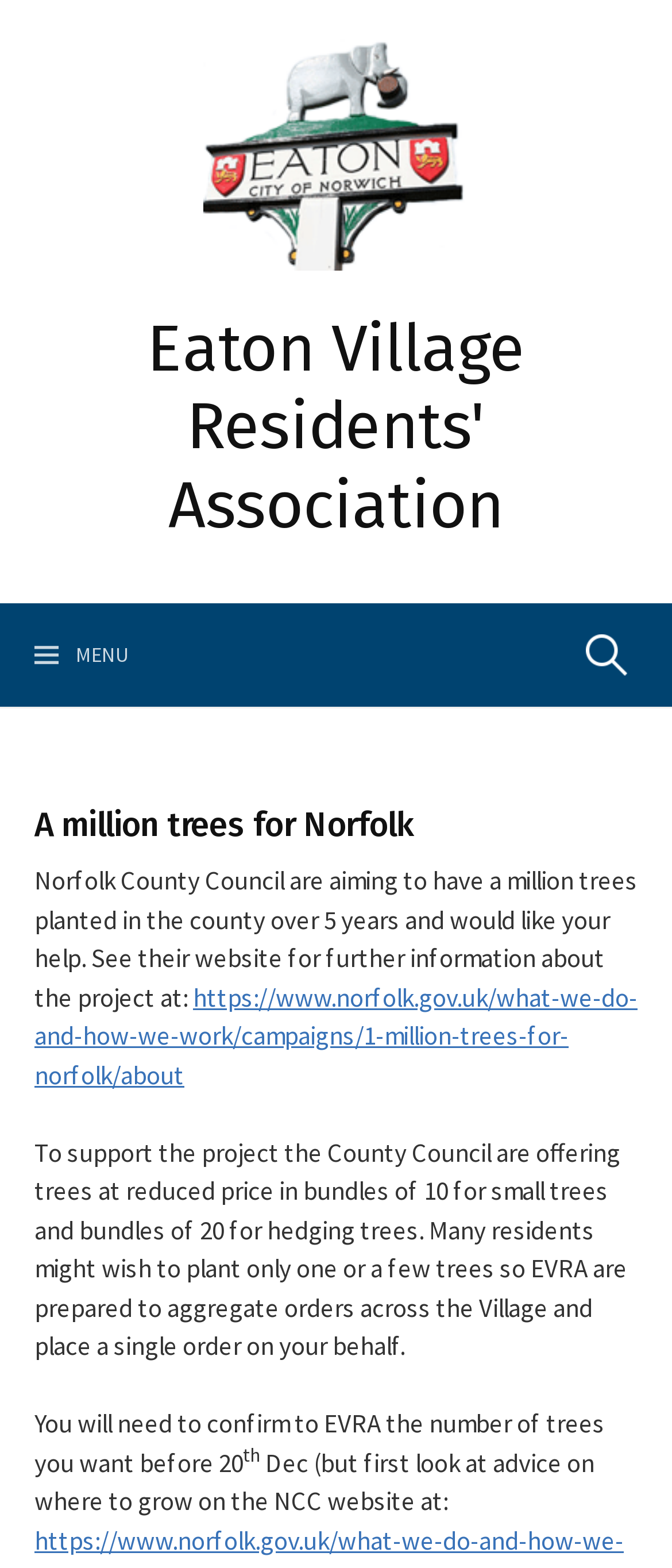Please use the details from the image to answer the following question comprehensively:
How many trees are in a bundle for small trees?

According to the webpage, the County Council are offering trees at reduced price in bundles of 10 for small trees and bundles of 20 for hedging trees.